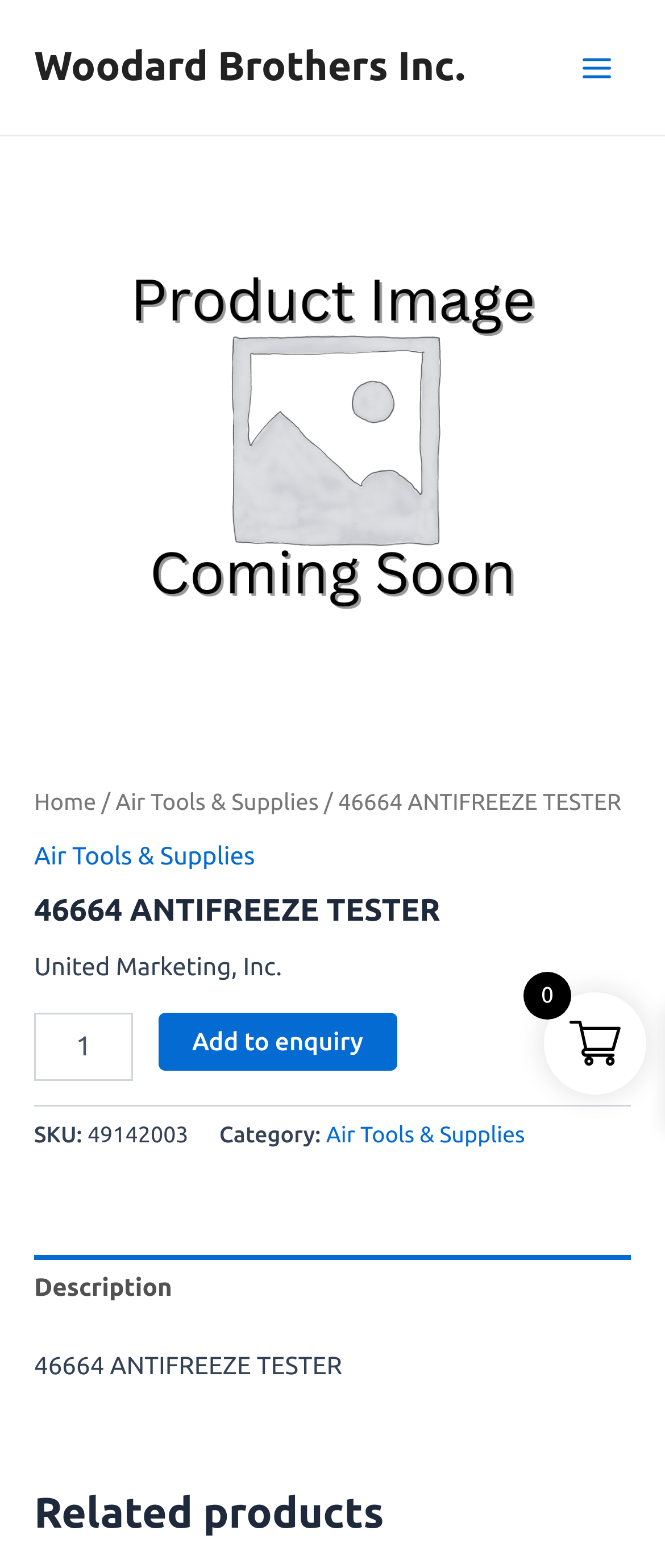Find the bounding box coordinates of the clickable element required to execute the following instruction: "Click the 'Main Menu' button". Provide the coordinates as four float numbers between 0 and 1, i.e., [left, top, right, bottom].

[0.845, 0.021, 0.949, 0.065]